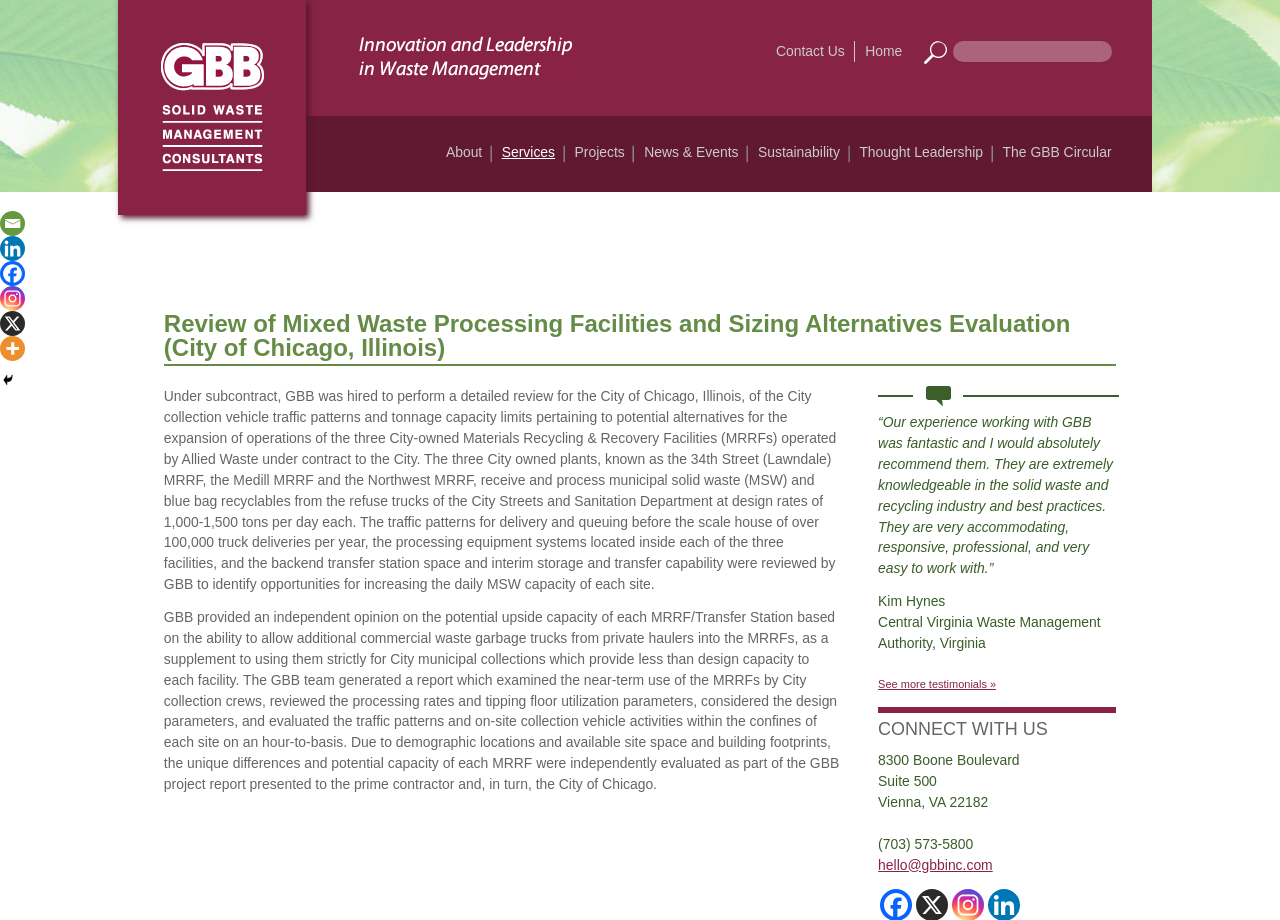Locate the bounding box coordinates of the clickable area needed to fulfill the instruction: "Login to the website".

None